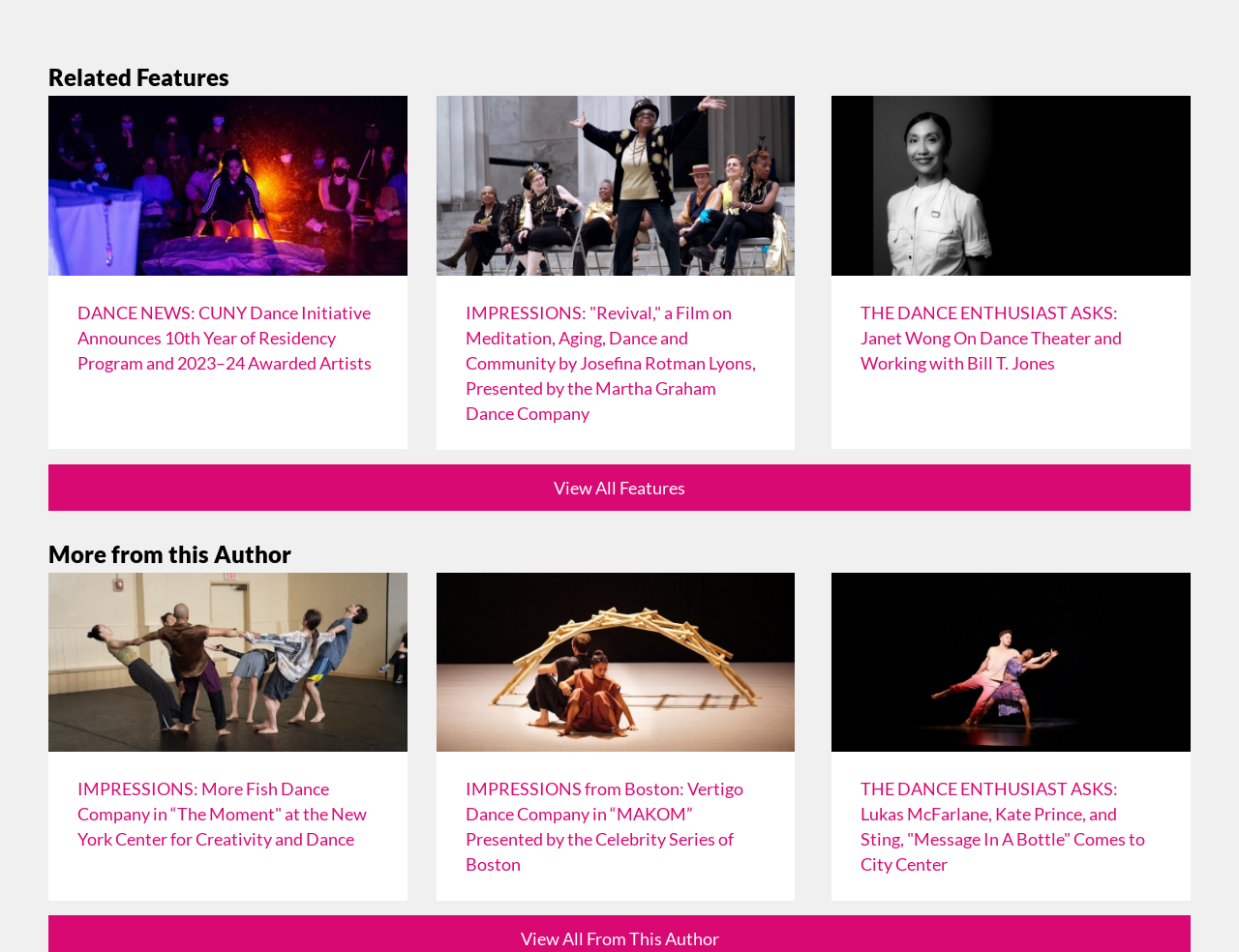Using the element description: "Day In The Life", determine the bounding box coordinates. The coordinates should be in the format [left, top, right, bottom], with values between 0 and 1.

[0.039, 0.775, 0.111, 0.792]